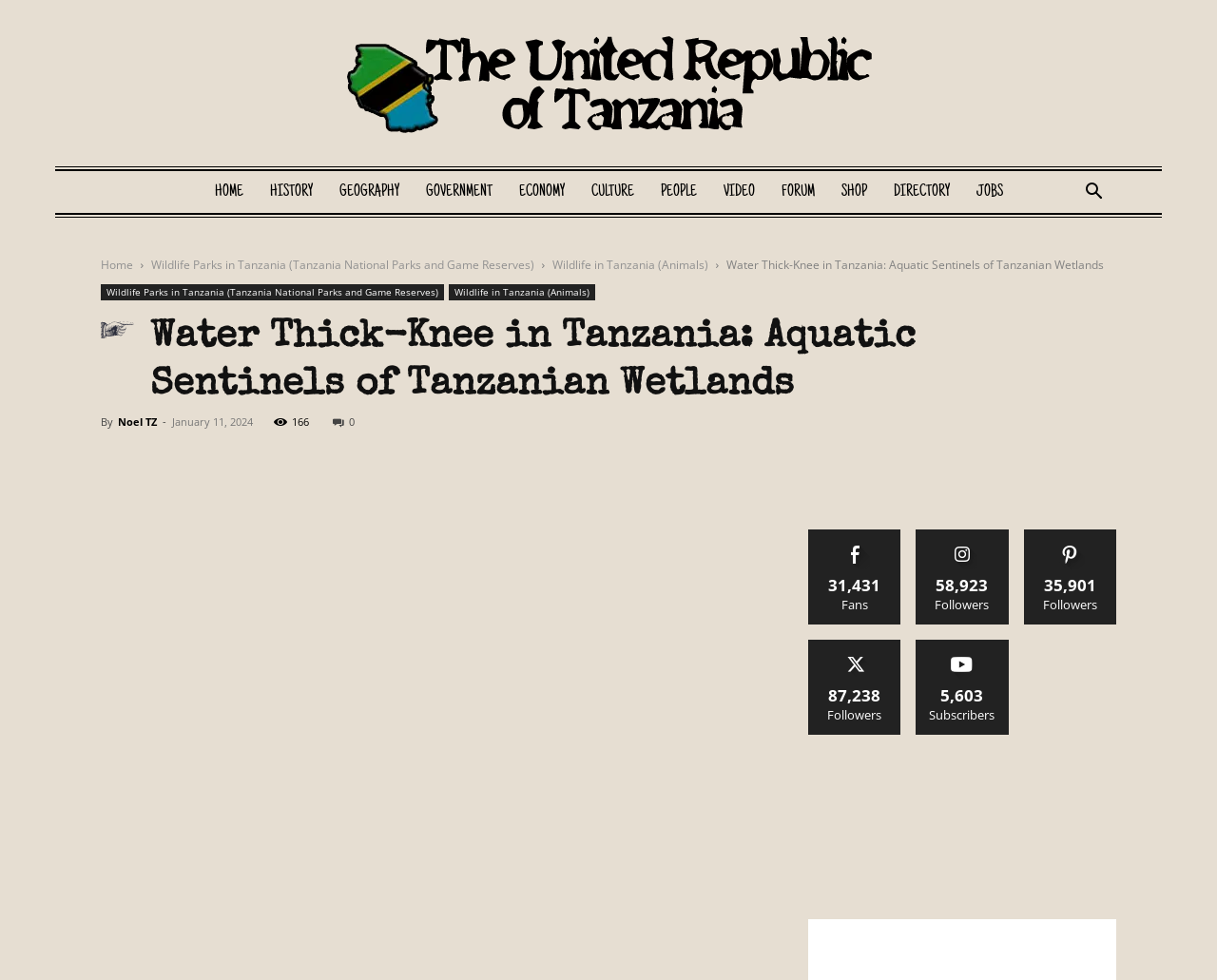Please find and report the bounding box coordinates of the element to click in order to perform the following action: "Click on the HOME link". The coordinates should be expressed as four float numbers between 0 and 1, in the format [left, top, right, bottom].

[0.165, 0.175, 0.211, 0.217]